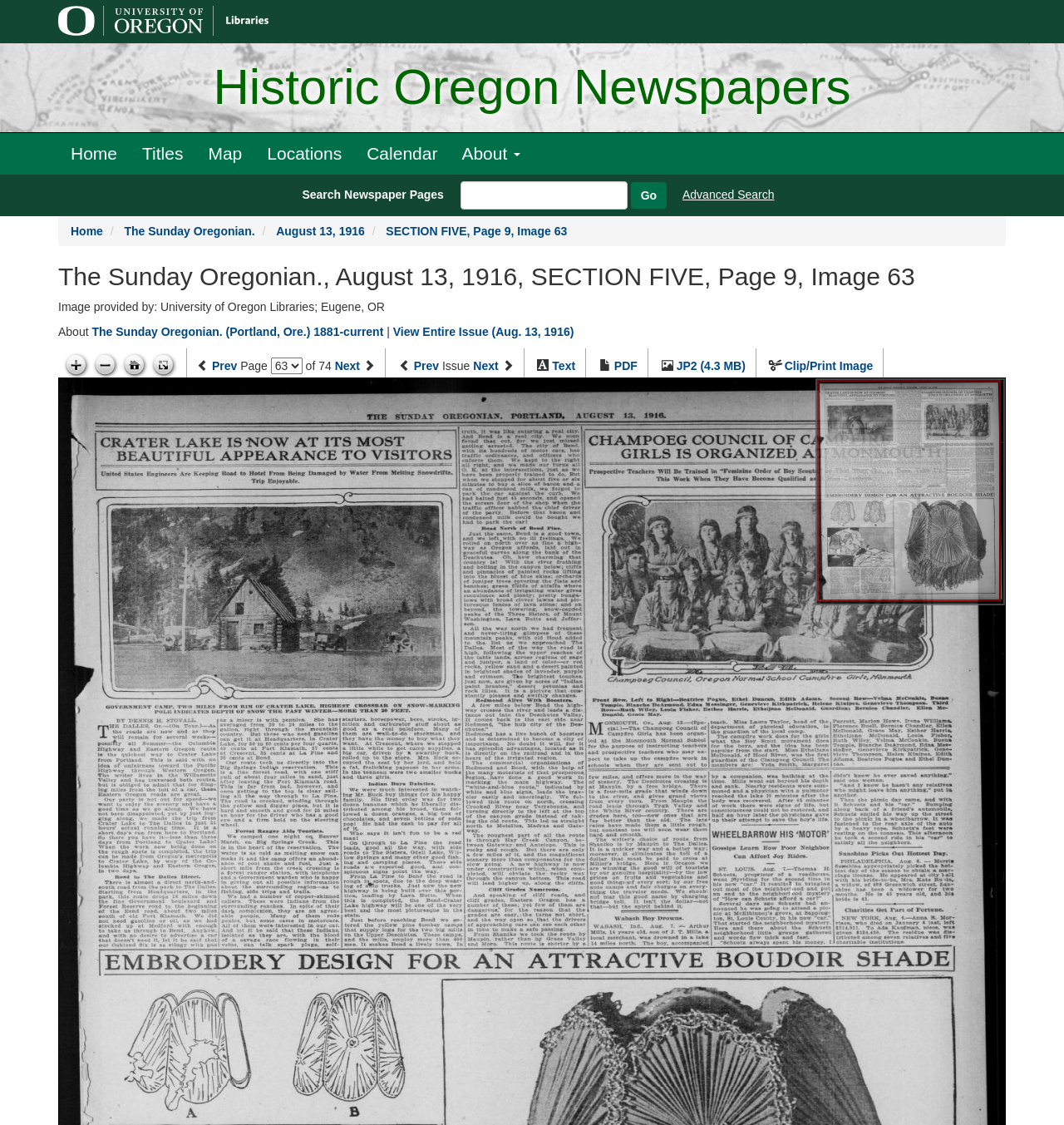What is the name of the library providing the image?
Please provide a single word or phrase as your answer based on the screenshot.

University of Oregon Libraries